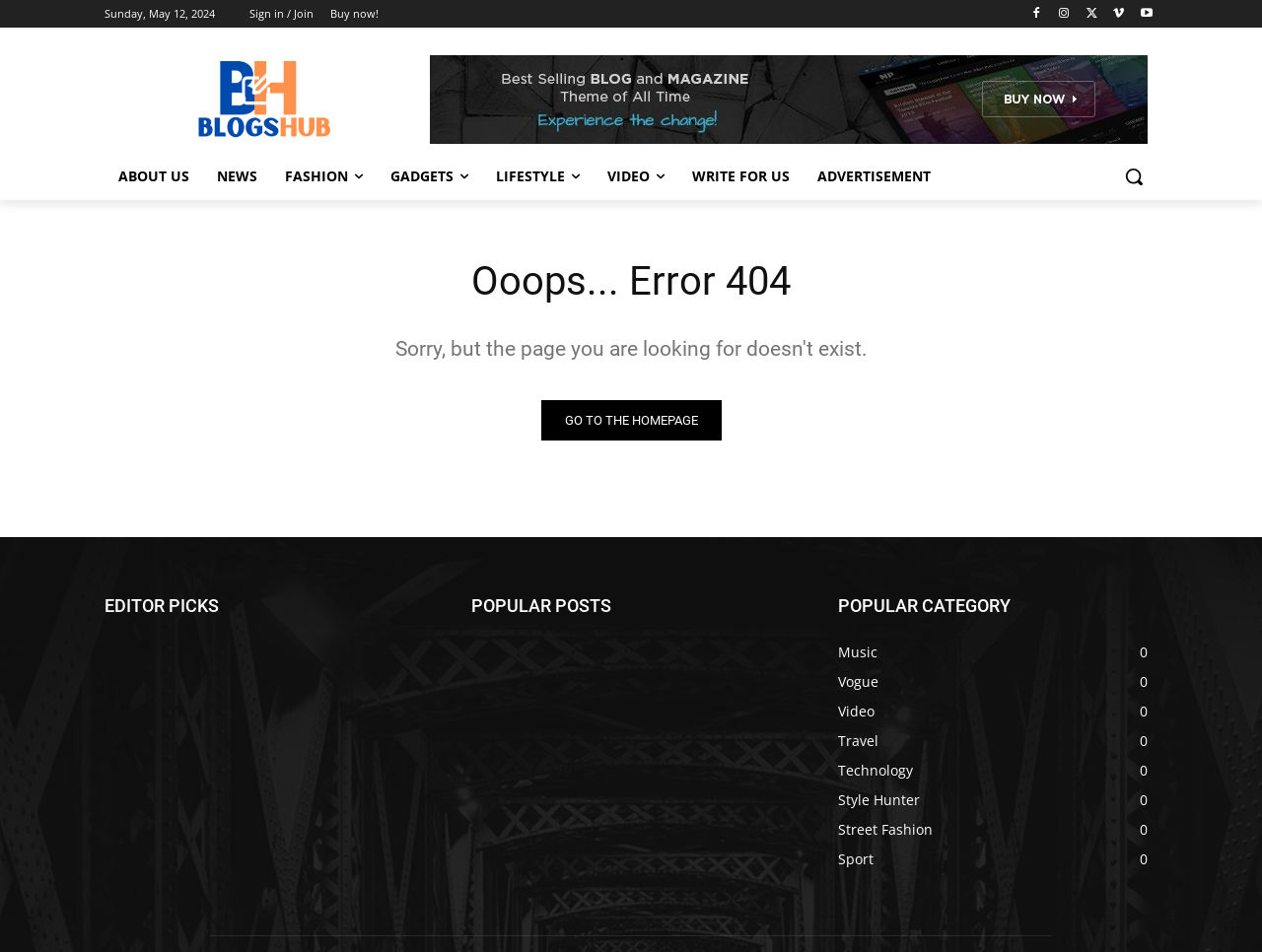With reference to the screenshot, provide a detailed response to the question below:
How many categories are listed under 'POPULAR CATEGORY'?

Under the heading 'POPULAR CATEGORY', there are 7 categories listed, which are 'Music', 'Vogue', 'Video', 'Travel', 'Technology', 'Style Hunter', and 'Street Fashion'. These can be found by examining the links with OCR text 'Music 0', 'Vogue 0', and so on.